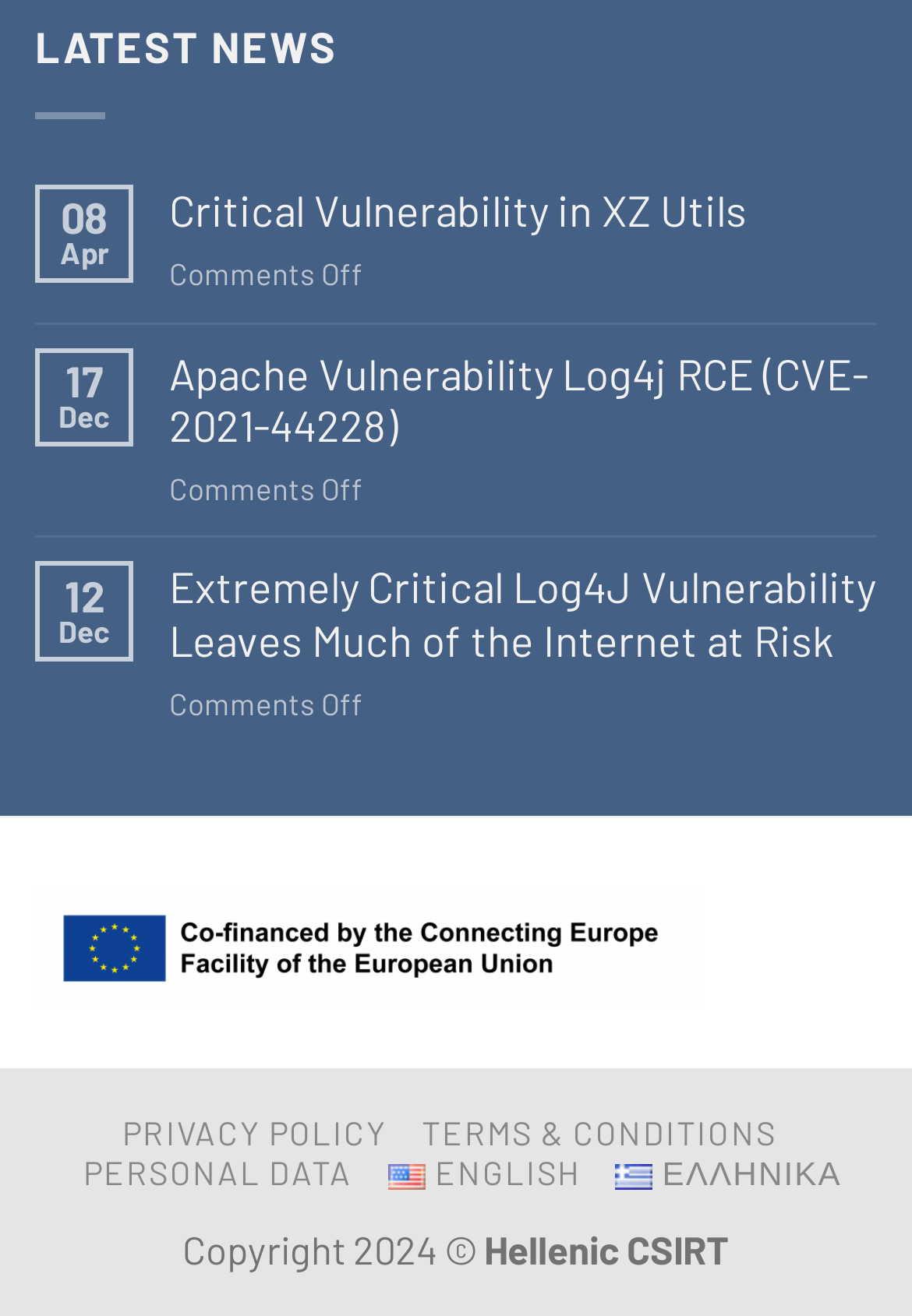Specify the bounding box coordinates of the element's area that should be clicked to execute the given instruction: "view team members". The coordinates should be four float numbers between 0 and 1, i.e., [left, top, right, bottom].

None